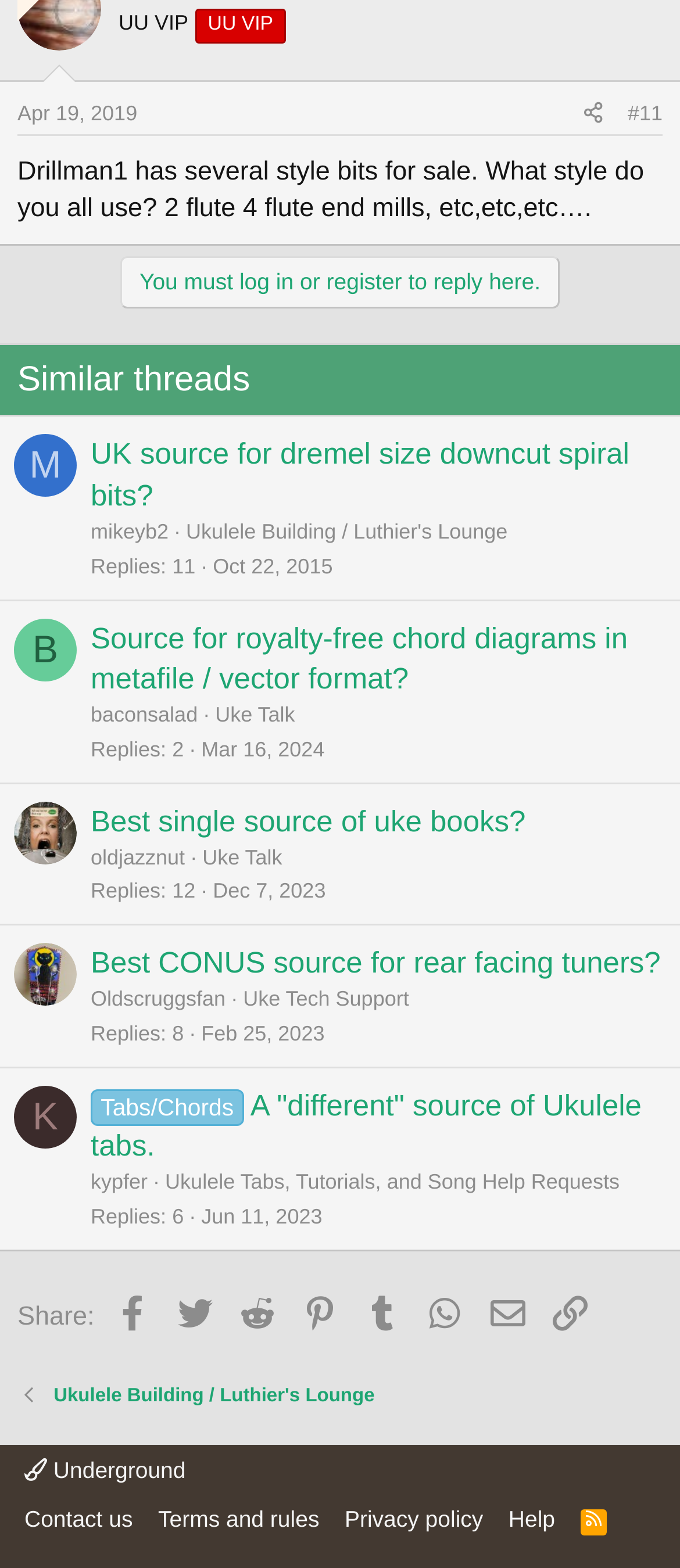Predict the bounding box for the UI component with the following description: "Underground".

[0.026, 0.927, 0.283, 0.948]